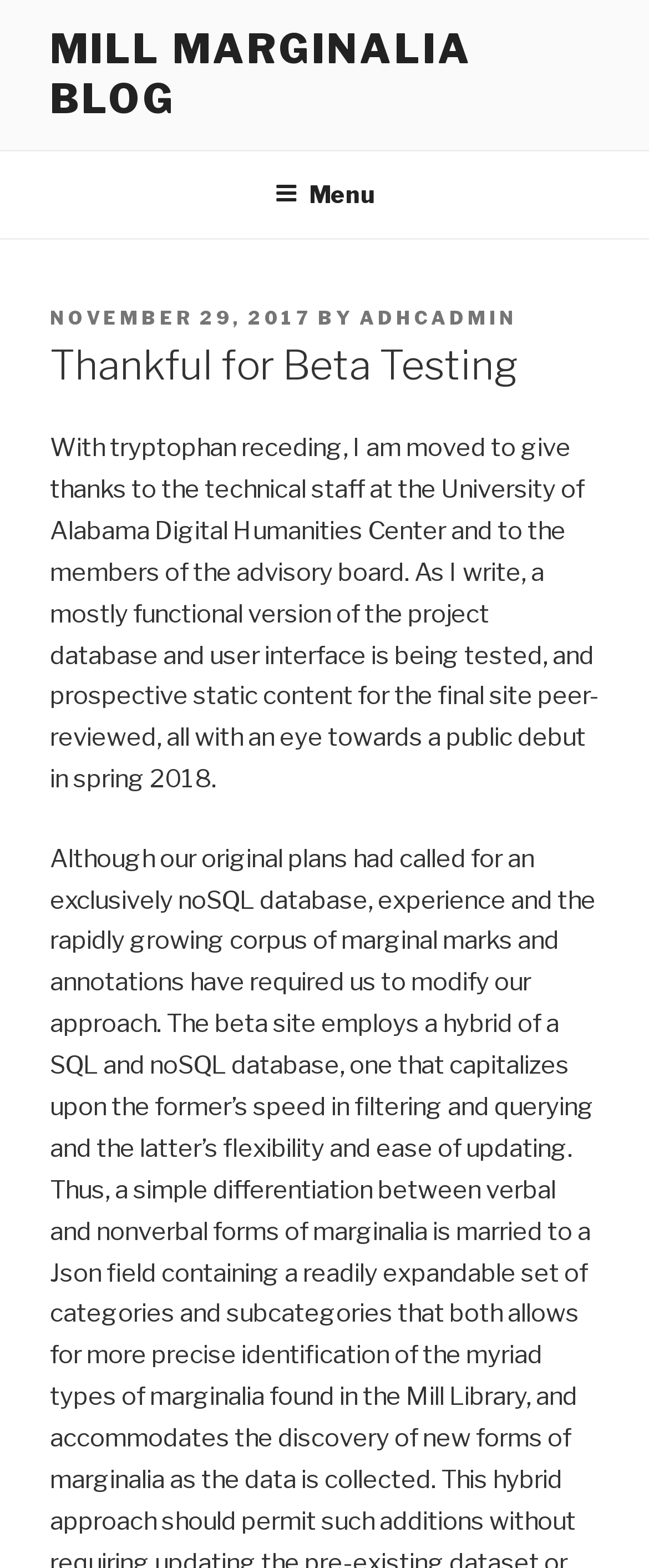What is the purpose of the advisory board mentioned in the blog post?
Based on the image content, provide your answer in one word or a short phrase.

Testing and reviewing